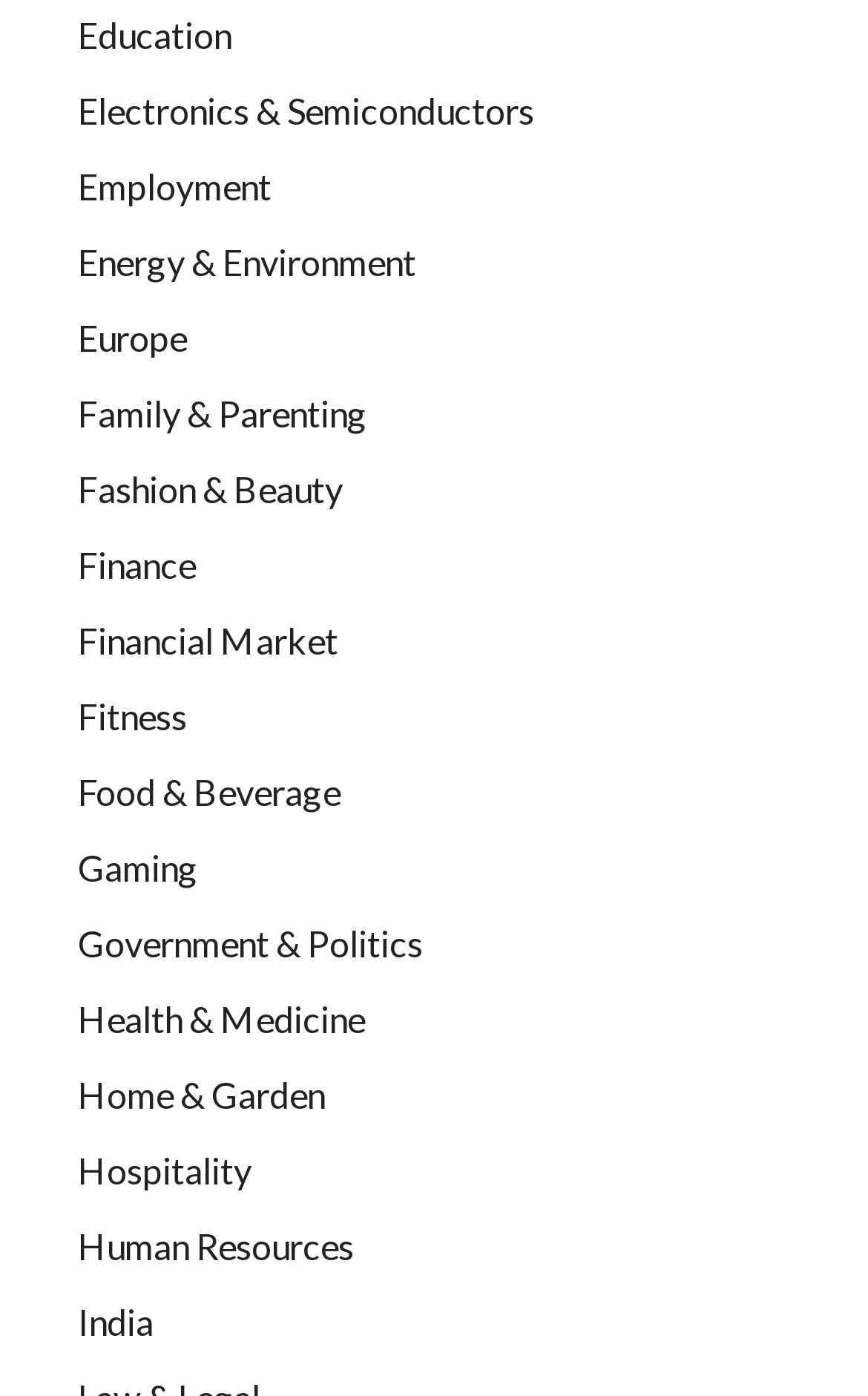Identify the bounding box coordinates of the region I need to click to complete this instruction: "Visit Europe".

[0.09, 0.226, 0.215, 0.257]